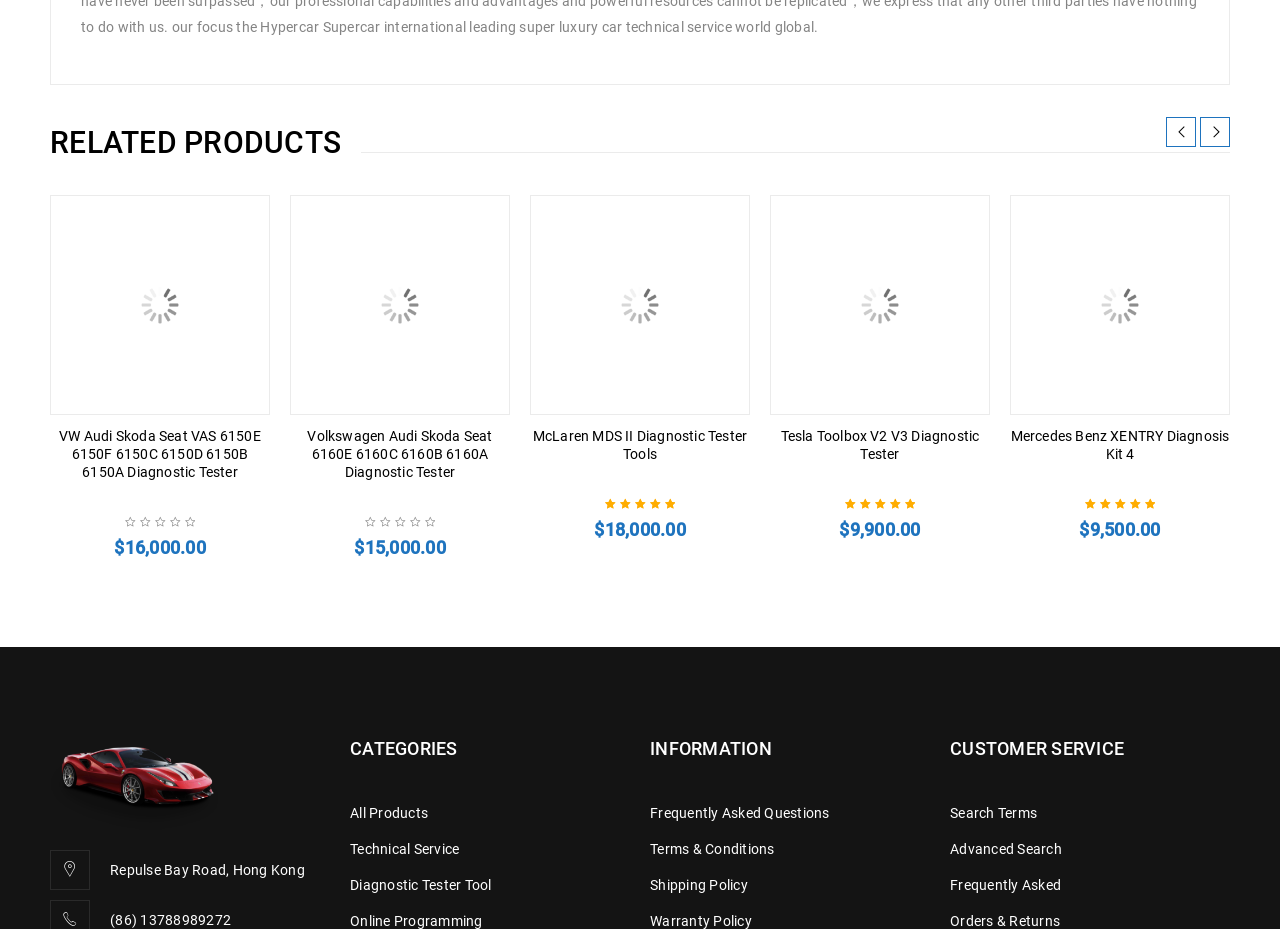Please identify the bounding box coordinates of the element's region that should be clicked to execute the following instruction: "View 'Frequently Asked Questions'". The bounding box coordinates must be four float numbers between 0 and 1, i.e., [left, top, right, bottom].

[0.508, 0.867, 0.648, 0.884]